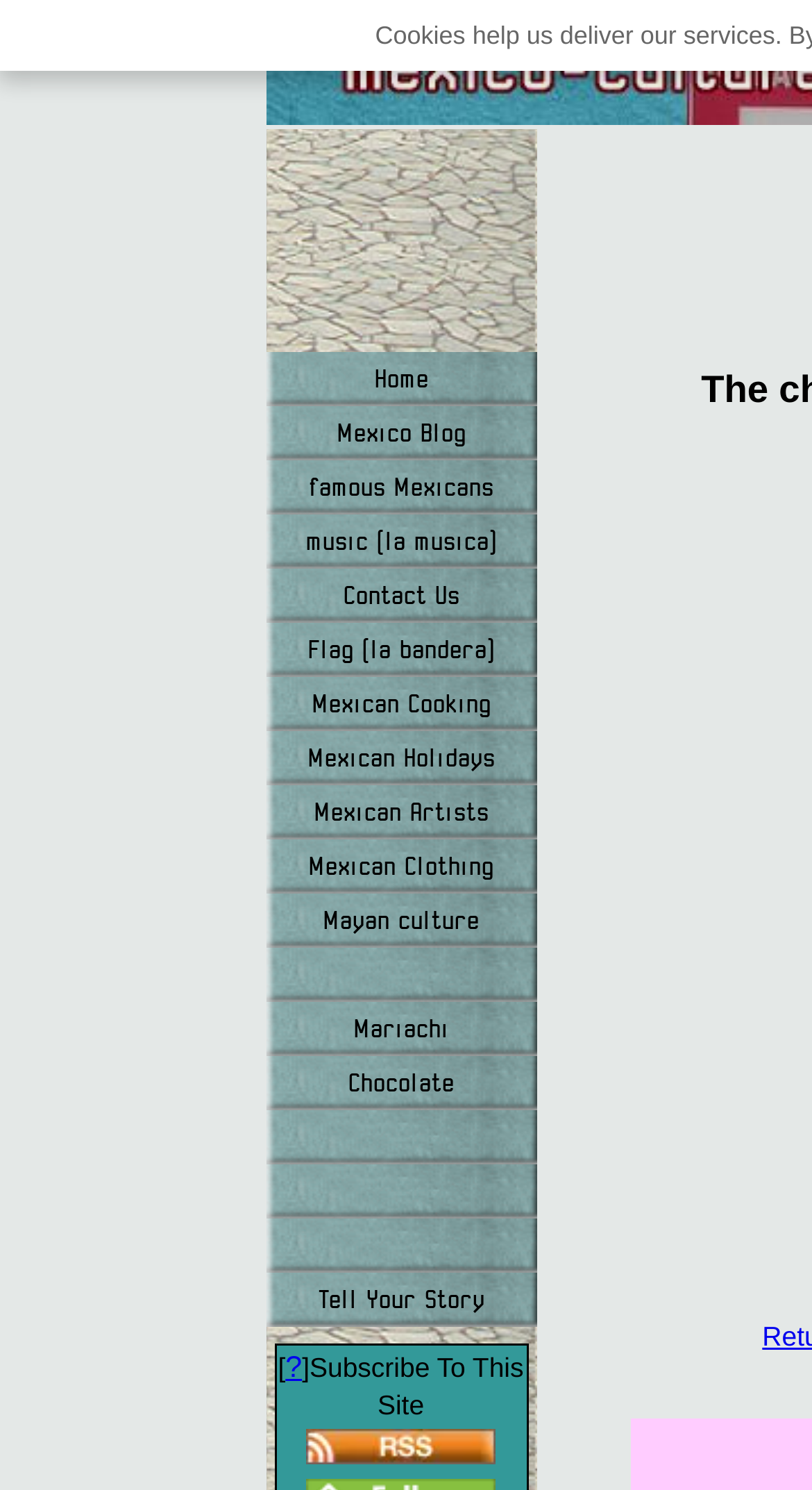Locate the bounding box coordinates of the element that should be clicked to execute the following instruction: "Explore 'famous Mexicans'".

[0.327, 0.309, 0.66, 0.345]